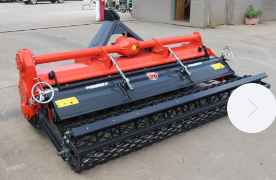Describe all elements and aspects of the image.

The image showcases a robust stone burier implement, characterized by its striking red and black design. This piece of agricultural machinery is specifically designed for soil preparation, efficiently burying stones and other debris while leveling the soil surface. The implement features two large, horizontally positioned tines that assist in achieving a thorough tilth, making it ideal for small to medium-sized farming operations. Positioned in an outdoor environment, it highlights its practical application in agriculture and forestry. This equipment is part of a larger range of farming implements offered by the manufacturer, aiming to enhance productivity and versatility in agricultural tasks.